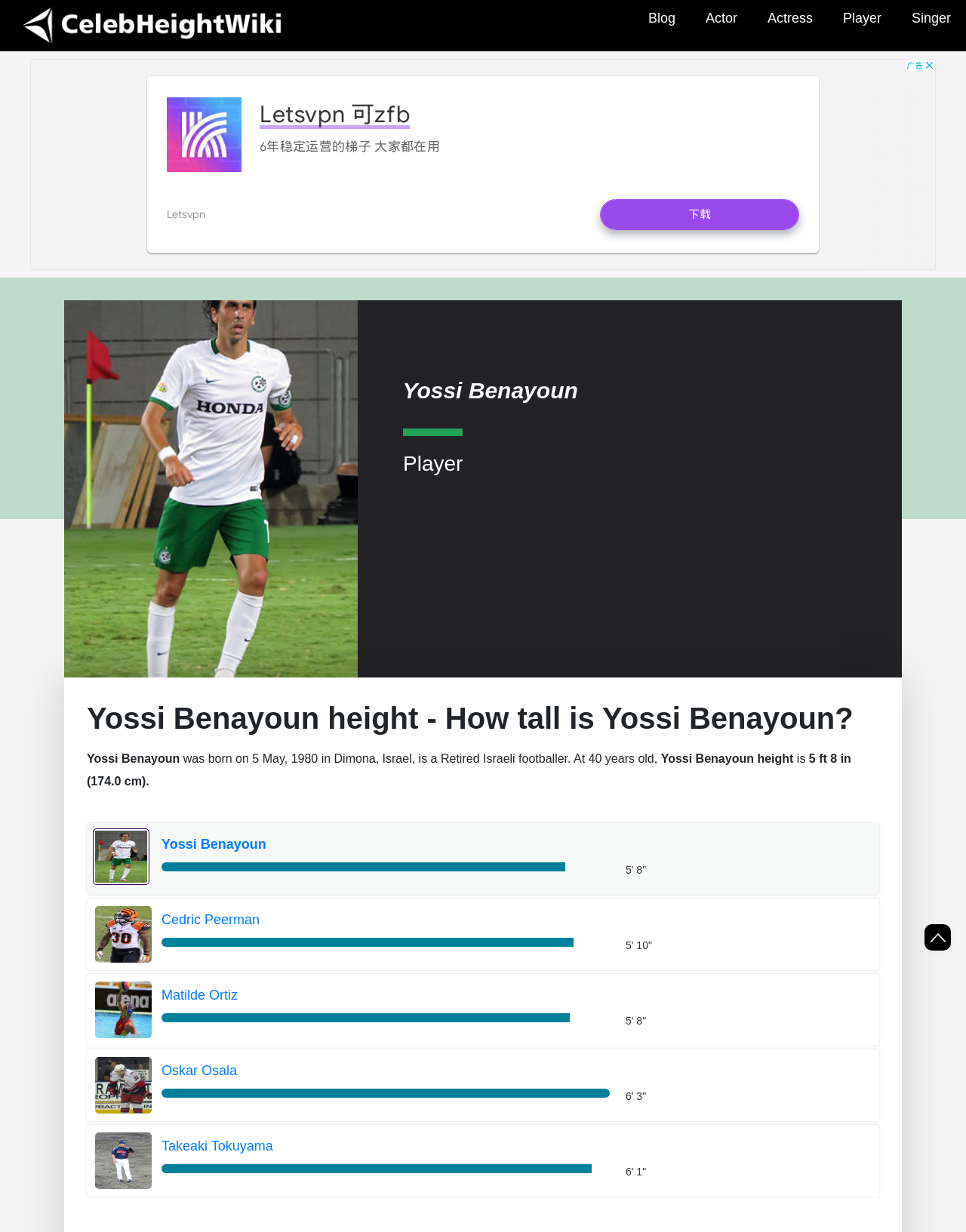Can you identify the bounding box coordinates of the clickable region needed to carry out this instruction: 'View Yossi Benayoun's profile'? The coordinates should be four float numbers within the range of 0 to 1, stated as [left, top, right, bottom].

[0.098, 0.69, 0.155, 0.701]